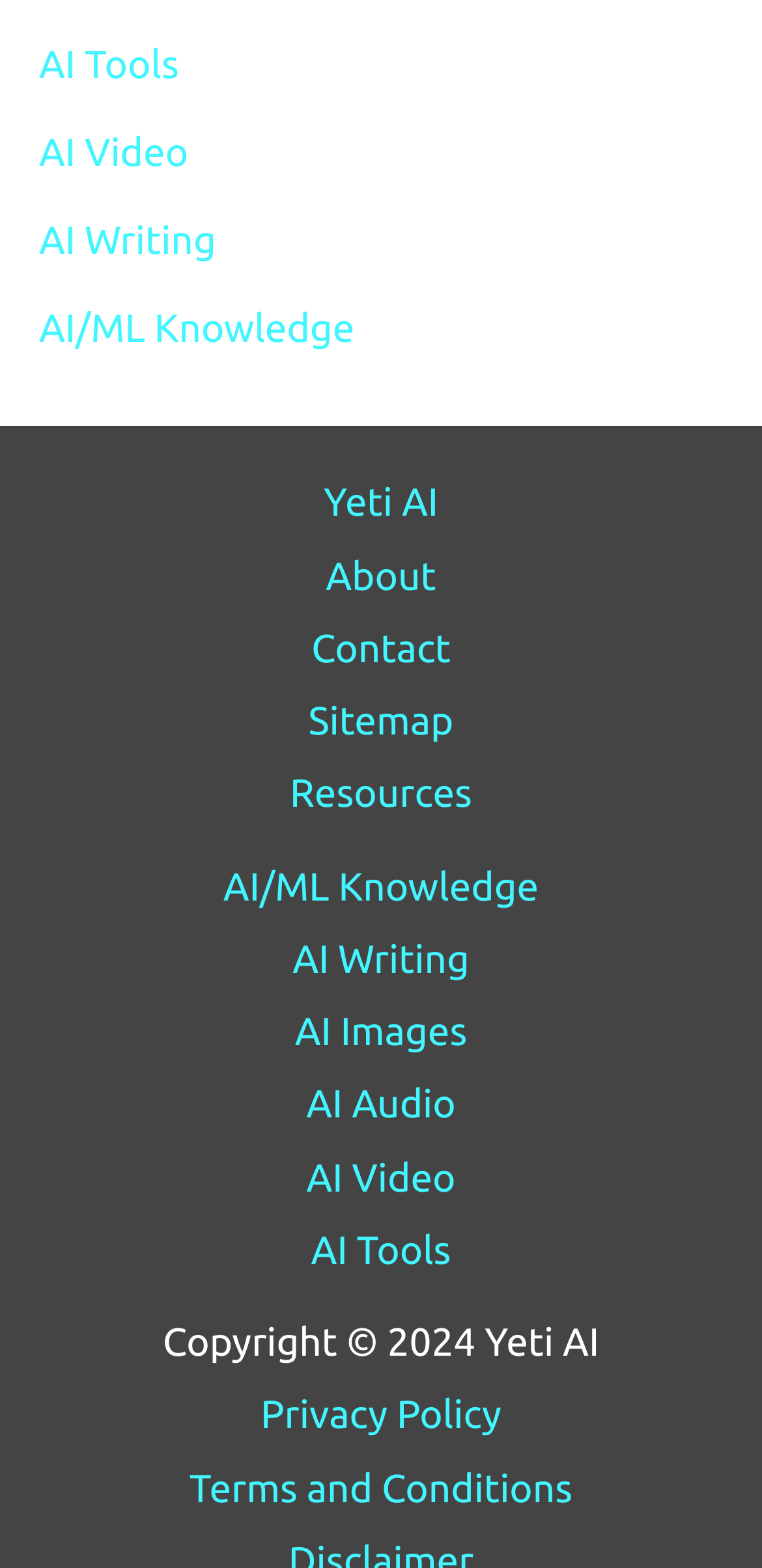Show the bounding box coordinates for the HTML element as described: "About".

[0.376, 0.344, 0.624, 0.39]